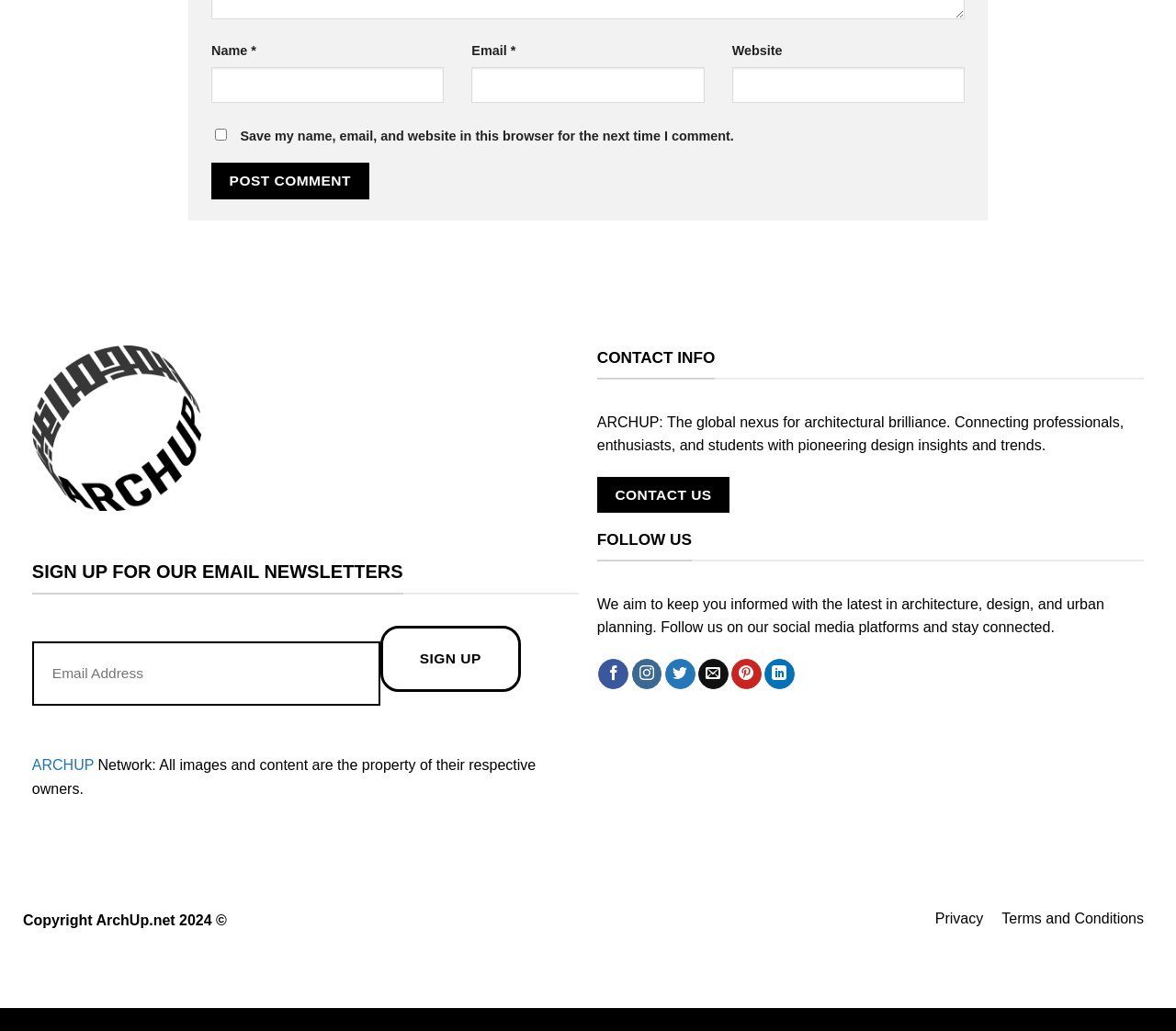Select the bounding box coordinates of the element I need to click to carry out the following instruction: "Follow ArchUp on Facebook".

[0.509, 0.639, 0.535, 0.669]